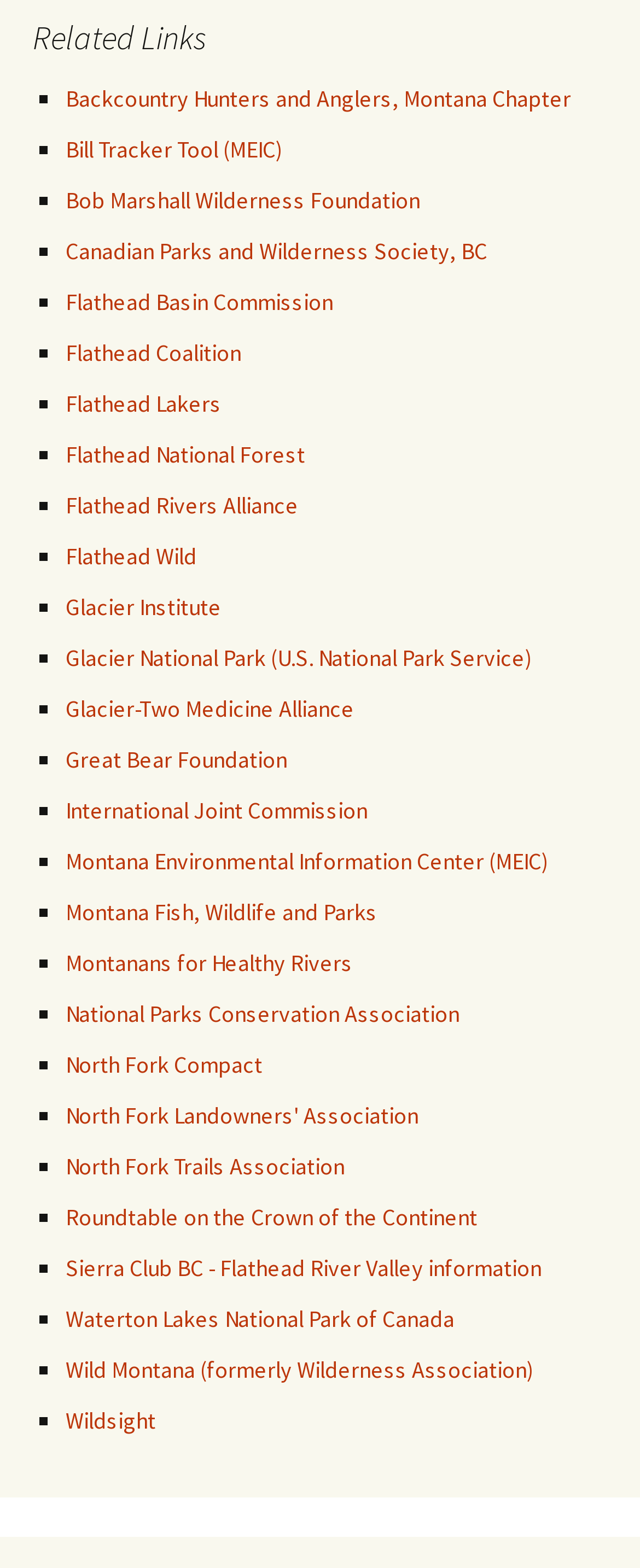What is the organization associated with the link 'Flathead National Forest'?
Please provide a single word or phrase in response based on the screenshot.

Flathead National Forest